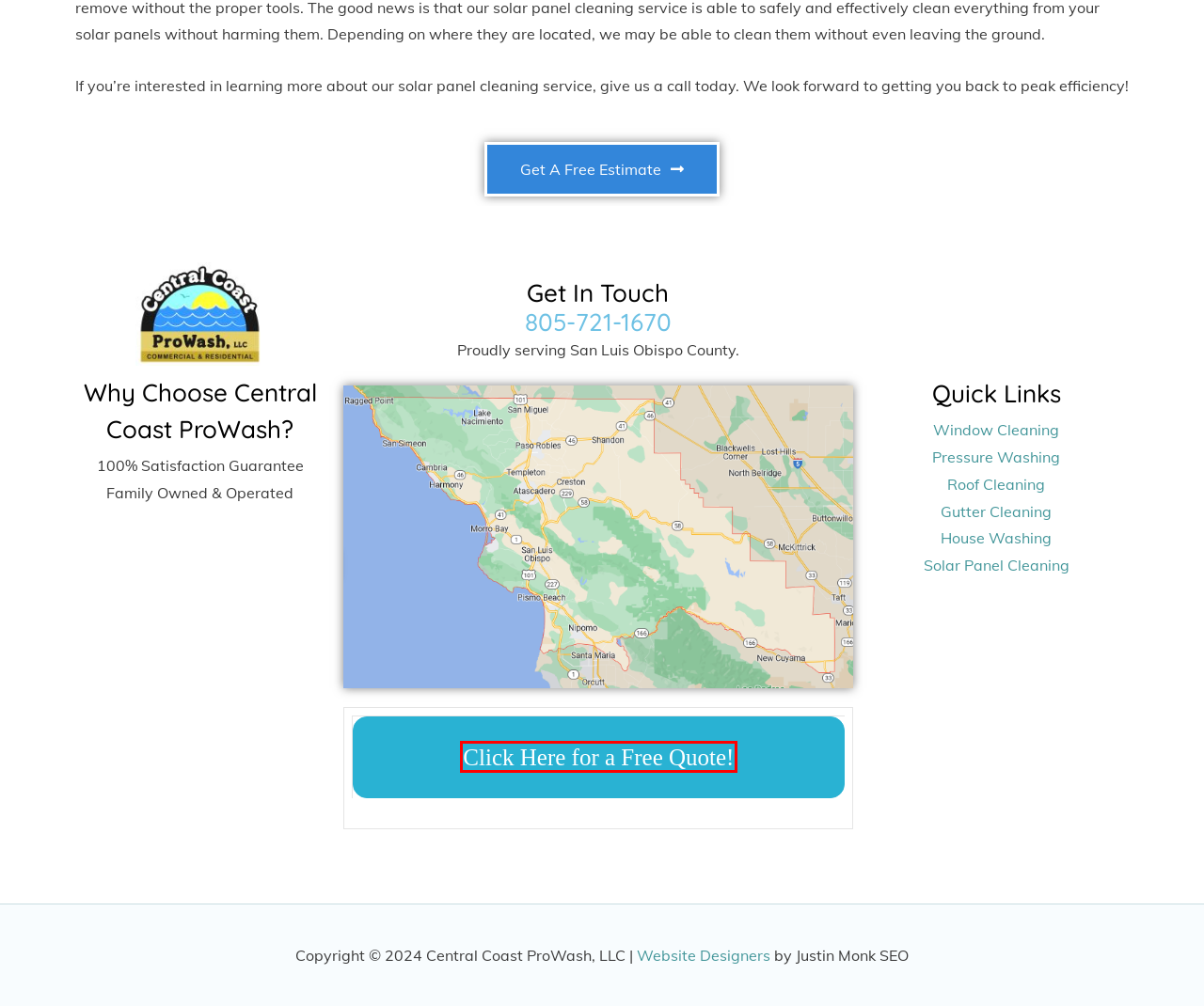Consider the screenshot of a webpage with a red bounding box and select the webpage description that best describes the new page that appears after clicking the element inside the red box. Here are the candidates:
A. Contact Us!
B. Commercial Roof Washing - Central Coast ProWash, LLC
C. Residential Gutter Cleaning - Central Coast ProWash, LLC
D. Commercial Window Cleaning - Central Coast ProWash, LLC
E. Residential Roof Cleaning - Central Coast ProWash, LLC
F. Commercial Pressure Washing - Central Coast ProWash, LLC
G. House Washing - Central Coast ProWash, LLC
H. Coeur d Alene Website Design | Cda Graphic Designers | Web Development

A